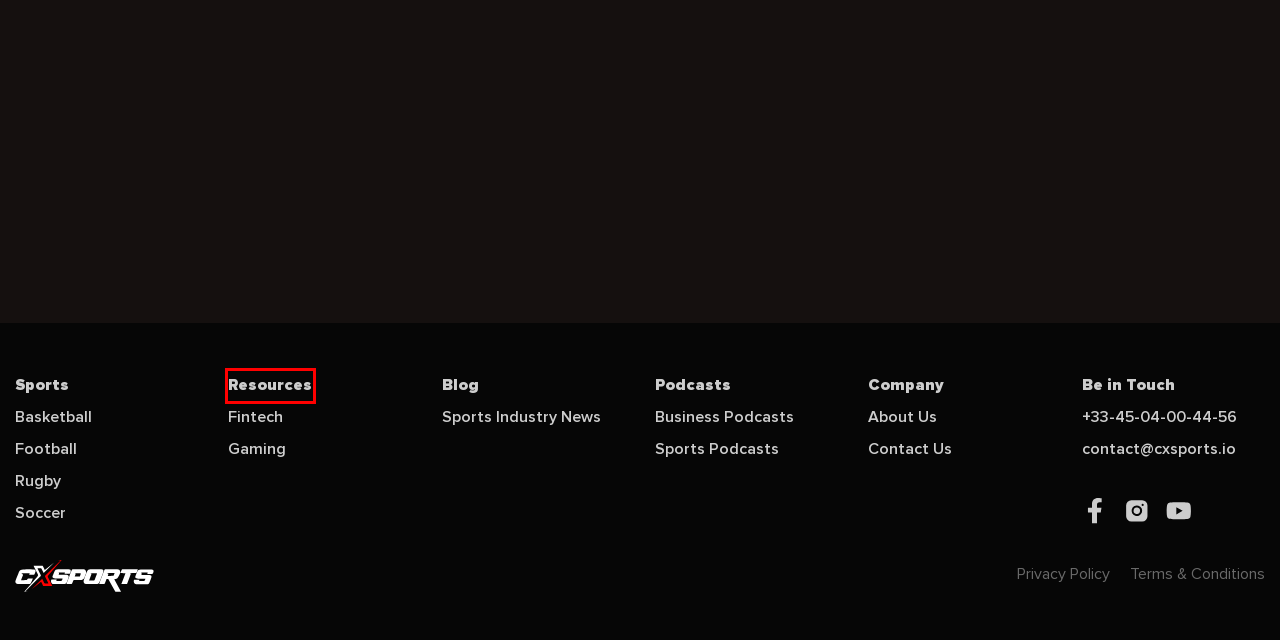Look at the screenshot of the webpage and find the element within the red bounding box. Choose the webpage description that best fits the new webpage that will appear after clicking the element. Here are the candidates:
A. Contact Us - CXSports works for you! Get instant sponsorship
B. #1 Source for Soccer Predictions | Best Football Odds | Betting Picks
C. #1 Sports Industry News | Latest breaking sports biz news
D. Soccer | History, Rules, Countries, Best Teams
E. #1 Fintech Sponsors for Sports Influencers | Best Practices
F. #1 Sports Sponsorship Podcasts by CXSports | Best Segments
G. List of Sponsored Sports Teams | #1 Best Sponsor for Amateur
H. Best Sports Sponsorship Guaranteed with #1 Money Pages

H